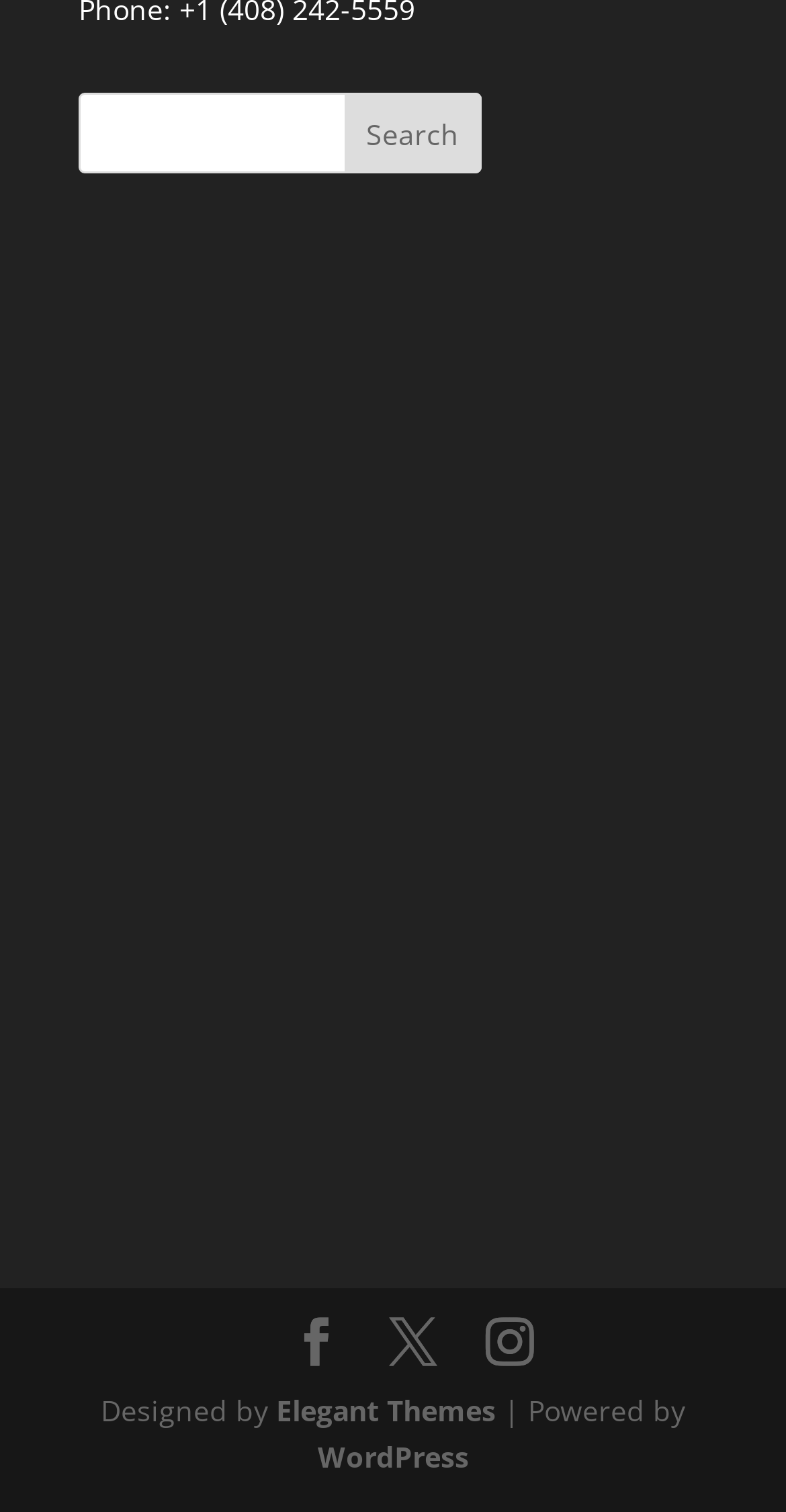What is the purpose of the button at the top?
Look at the image and respond with a single word or a short phrase.

Search